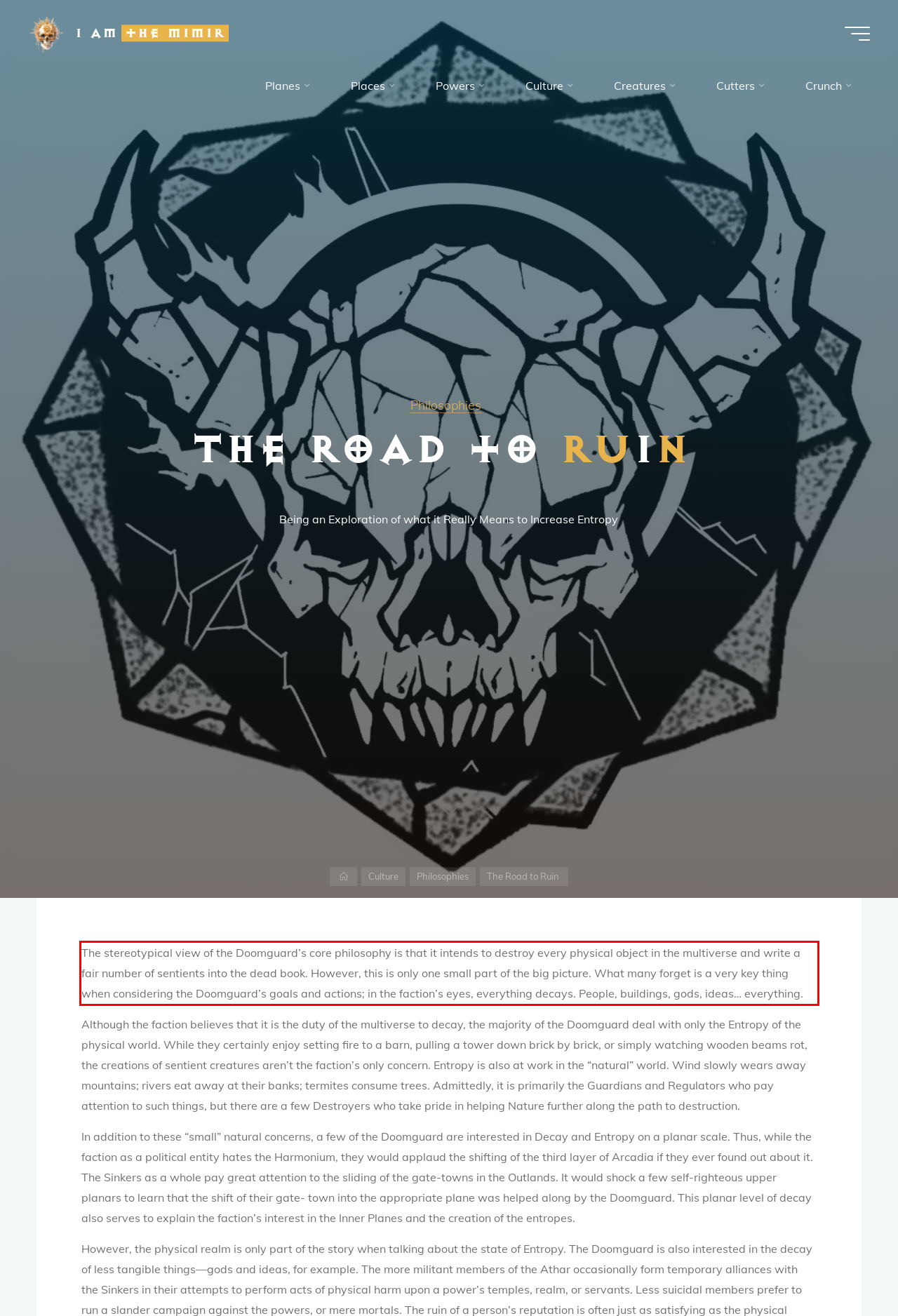You are given a screenshot with a red rectangle. Identify and extract the text within this red bounding box using OCR.

The stereotypical view of the Doomguard’s core philosophy is that it intends to destroy every physical object in the multiverse and write a fair number of sentients into the dead book. However, this is only one small part of the big picture. What many forget is a very key thing when considering the Doomguard’s goals and actions; in the faction’s eyes, everything decays. People, buildings, gods, ideas… everything.